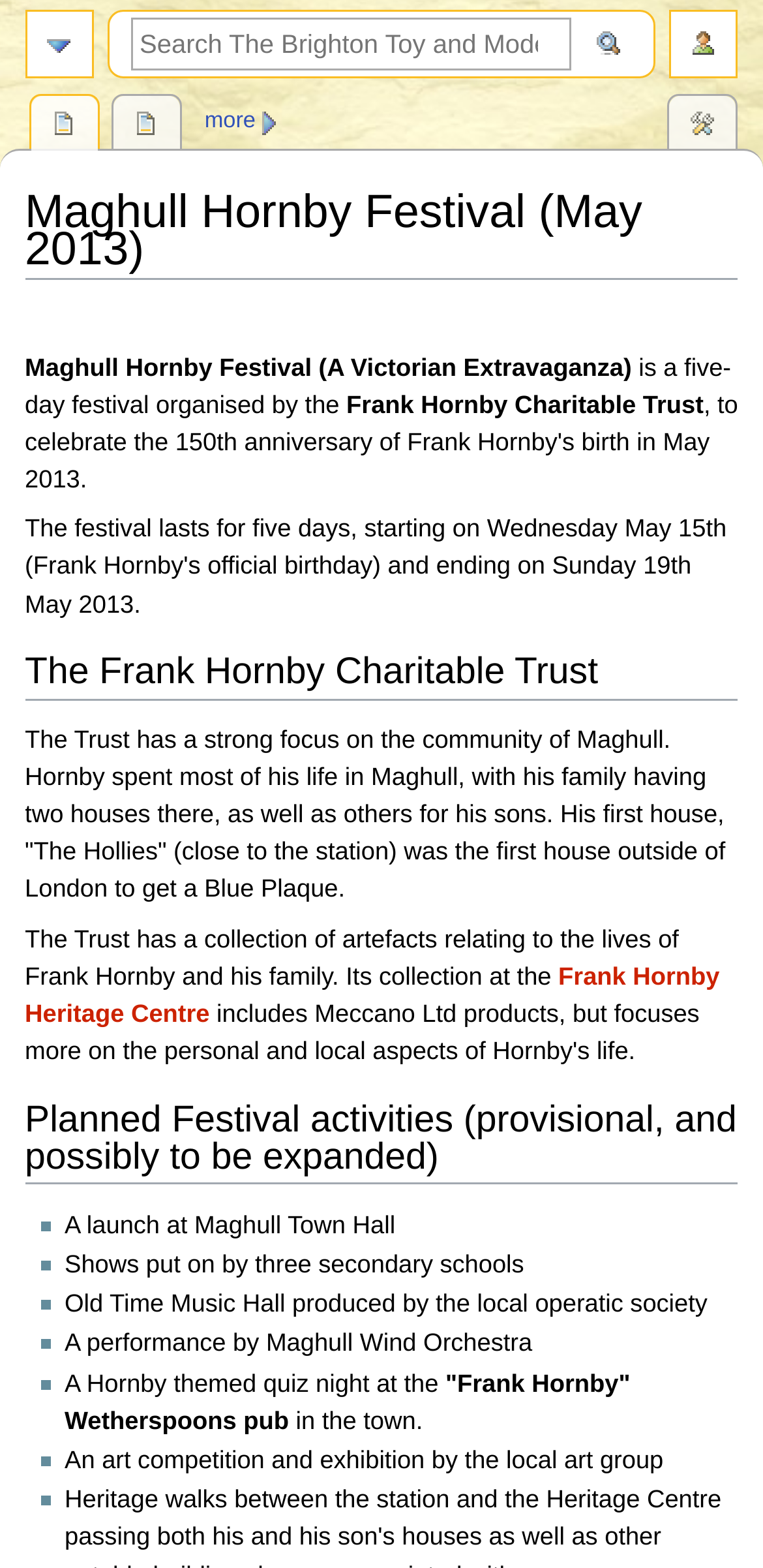Locate the bounding box coordinates of the UI element described by: "Tools". The bounding box coordinates should consist of four float numbers between 0 and 1, i.e., [left, top, right, bottom].

[0.877, 0.061, 0.965, 0.1]